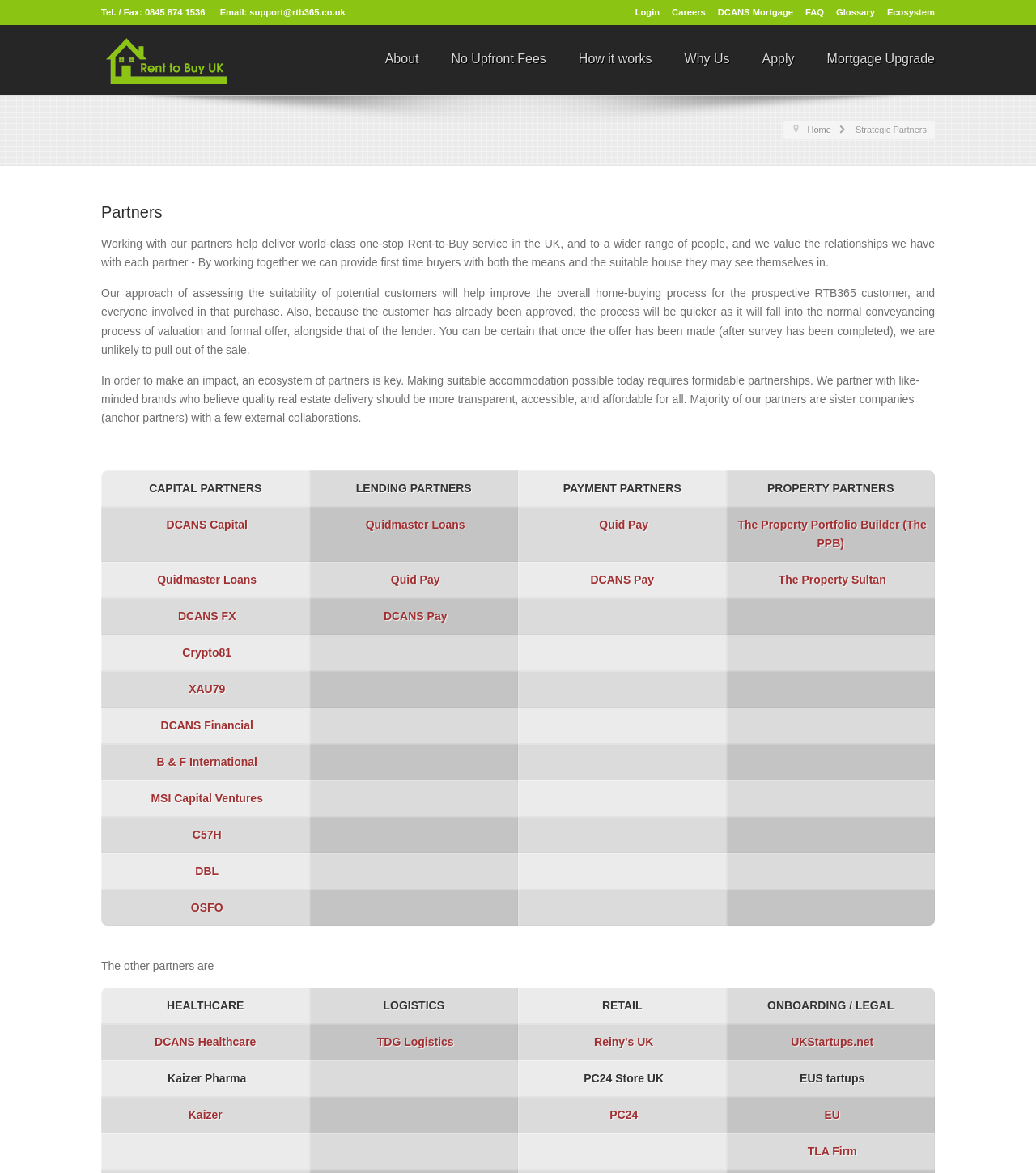Please locate the bounding box coordinates of the element that should be clicked to complete the given instruction: "Click on the 'DCANS Mortgage' link".

[0.693, 0.003, 0.766, 0.017]